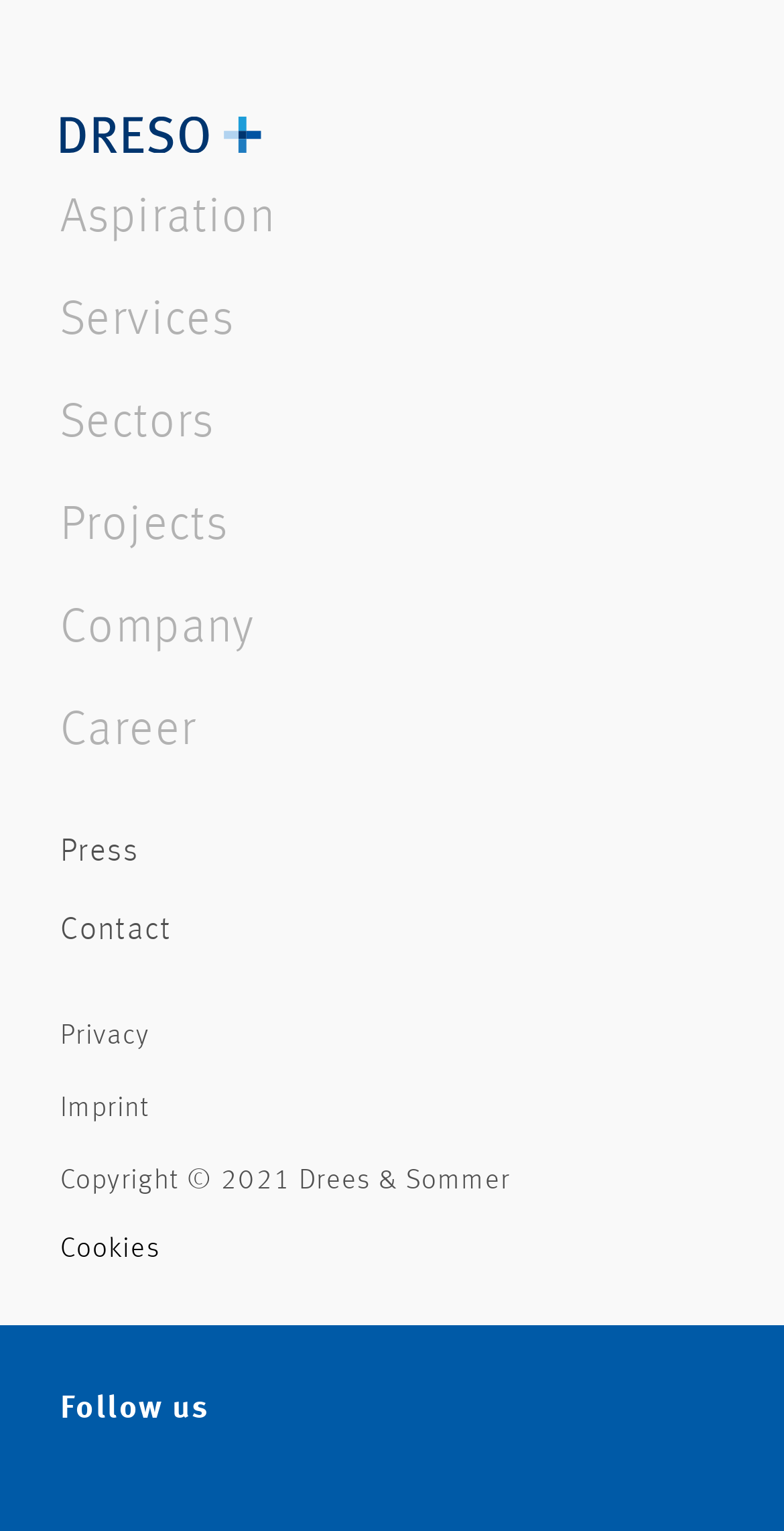What is the text next to the 'Cookies' button?
Please provide a single word or phrase as your answer based on the screenshot.

Follow us